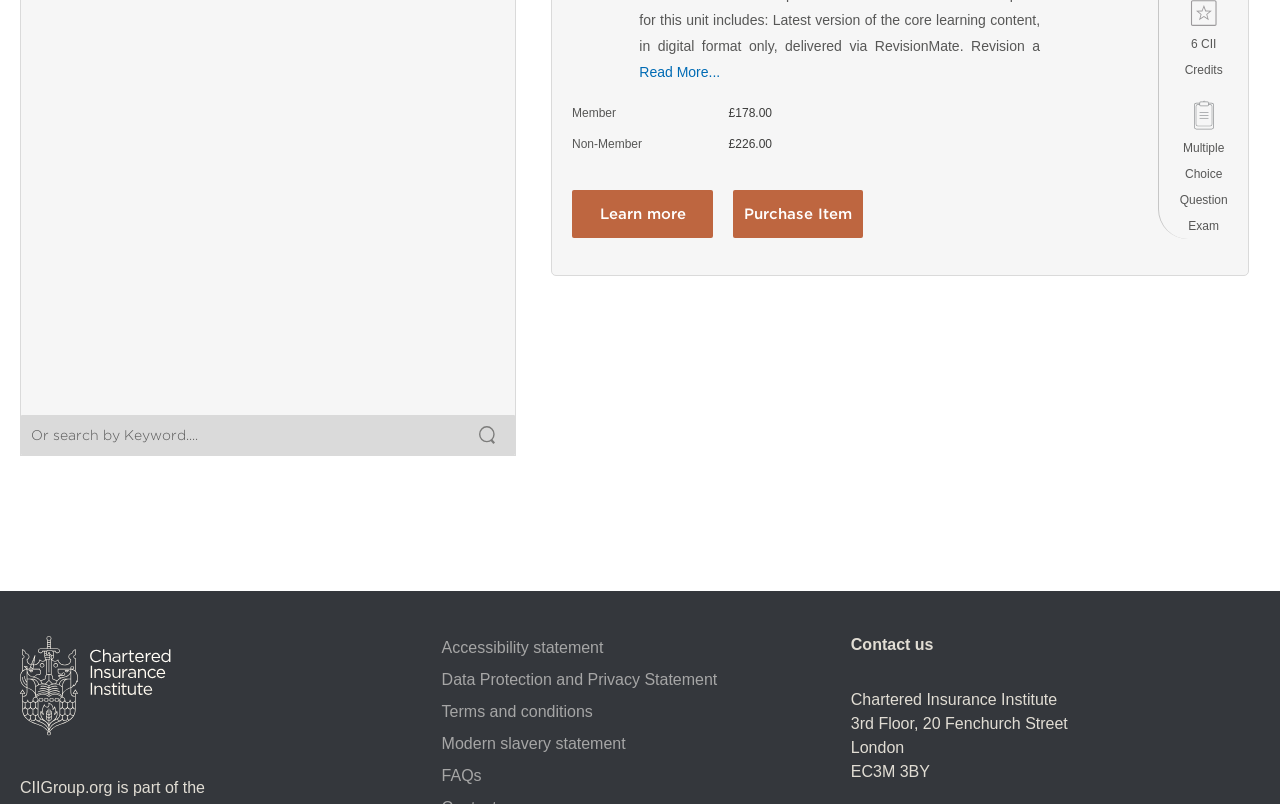Reply to the question with a single word or phrase:
What type of exam is being described?

Multiple Choice Question Exam